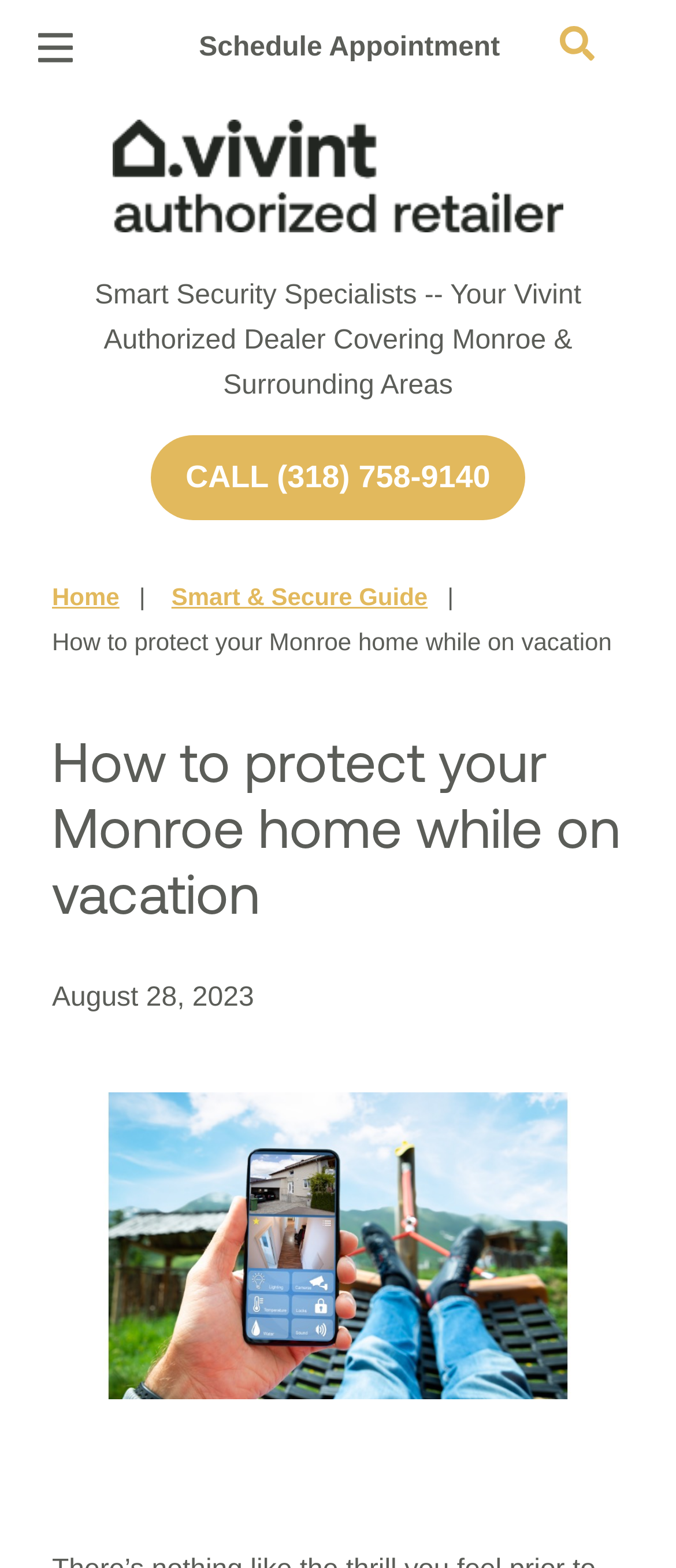What is the image below the heading 'How to protect your Monroe home while on vacation'?
Using the information from the image, answer the question thoroughly.

I found the image below the heading 'How to protect your Monroe home while on vacation' by looking at the image element at coordinates [0.077, 0.697, 0.923, 0.892] and analyzing its position relative to the heading element at coordinates [0.077, 0.469, 0.923, 0.595].